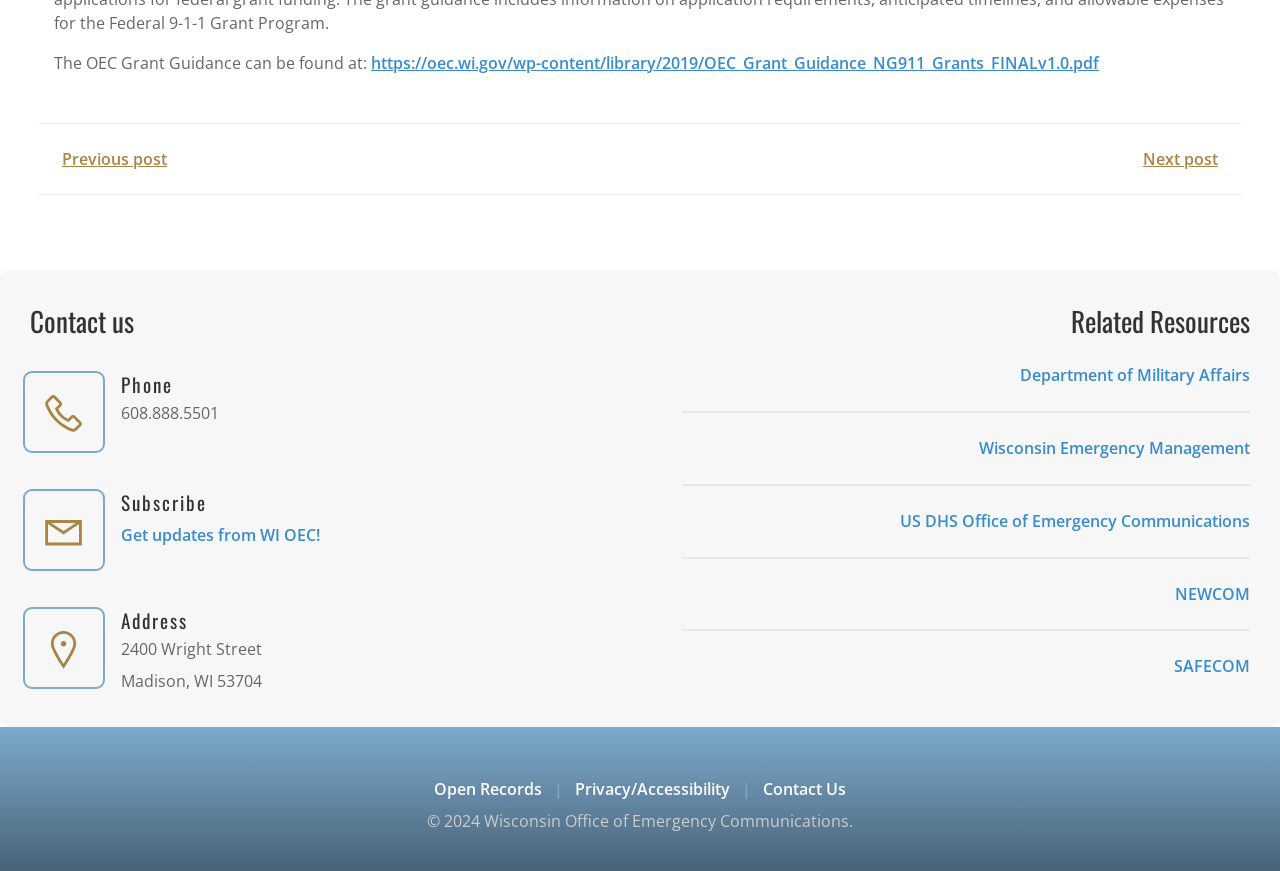Determine the bounding box coordinates of the UI element that matches the following description: "Wisconsin Emergency Management". The coordinates should be four float numbers between 0 and 1 in the format [left, top, right, bottom].

[0.765, 0.501, 0.977, 0.528]